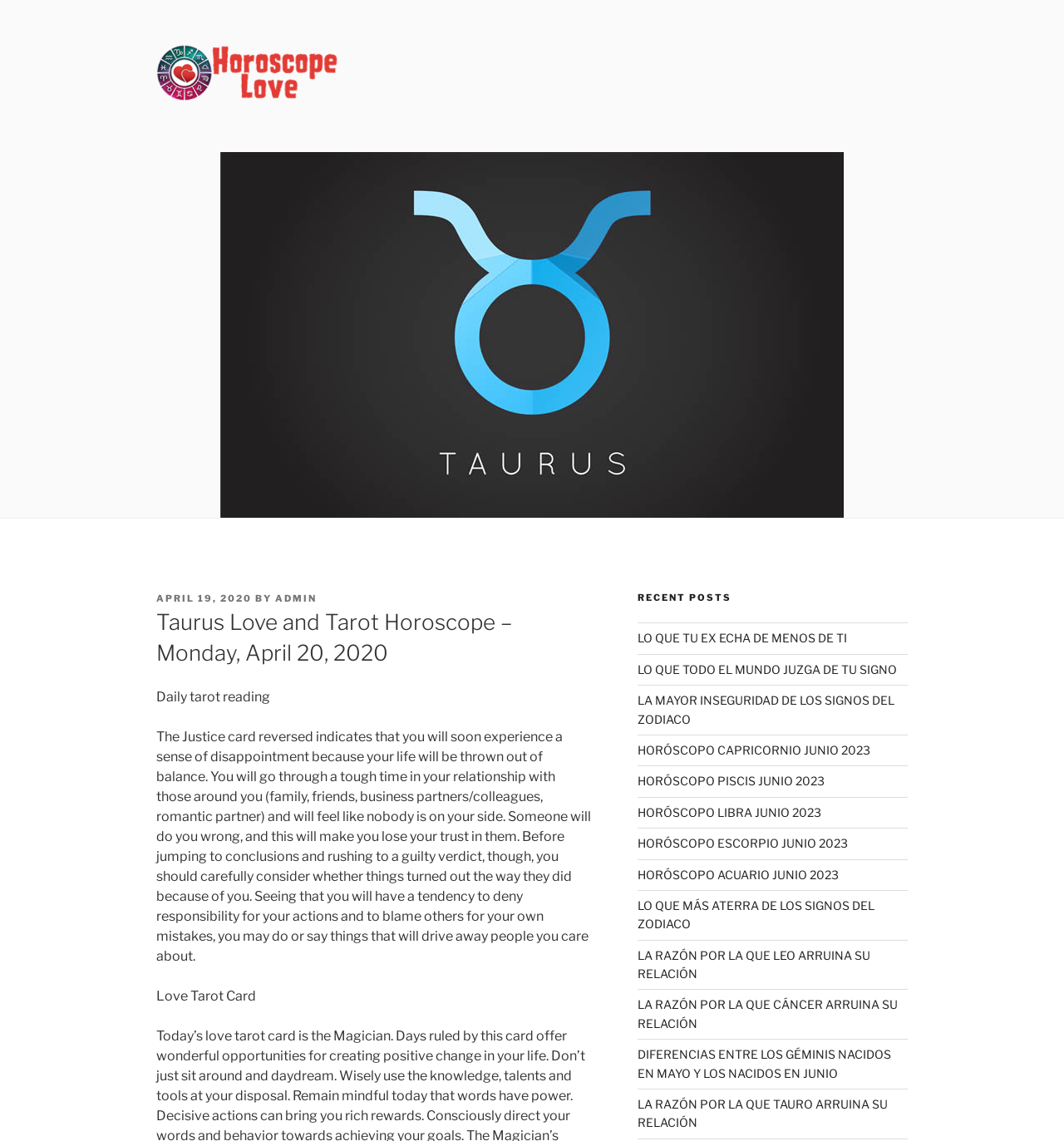Reply to the question with a single word or phrase:
What is the sense of feeling that the user will experience according to the tarot reading?

disappointment